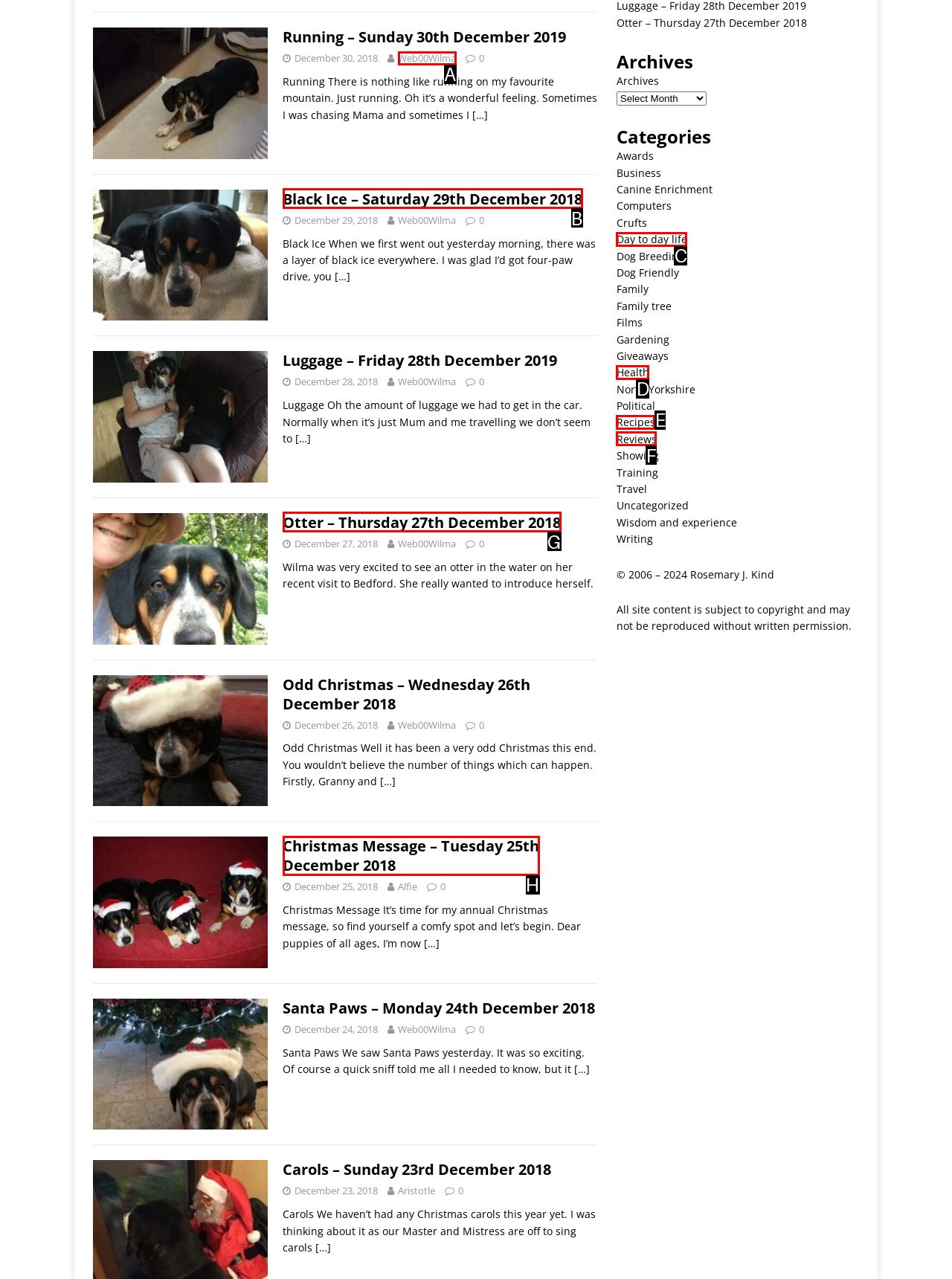Choose the HTML element that aligns with the description: Day to day life. Indicate your choice by stating the letter.

C